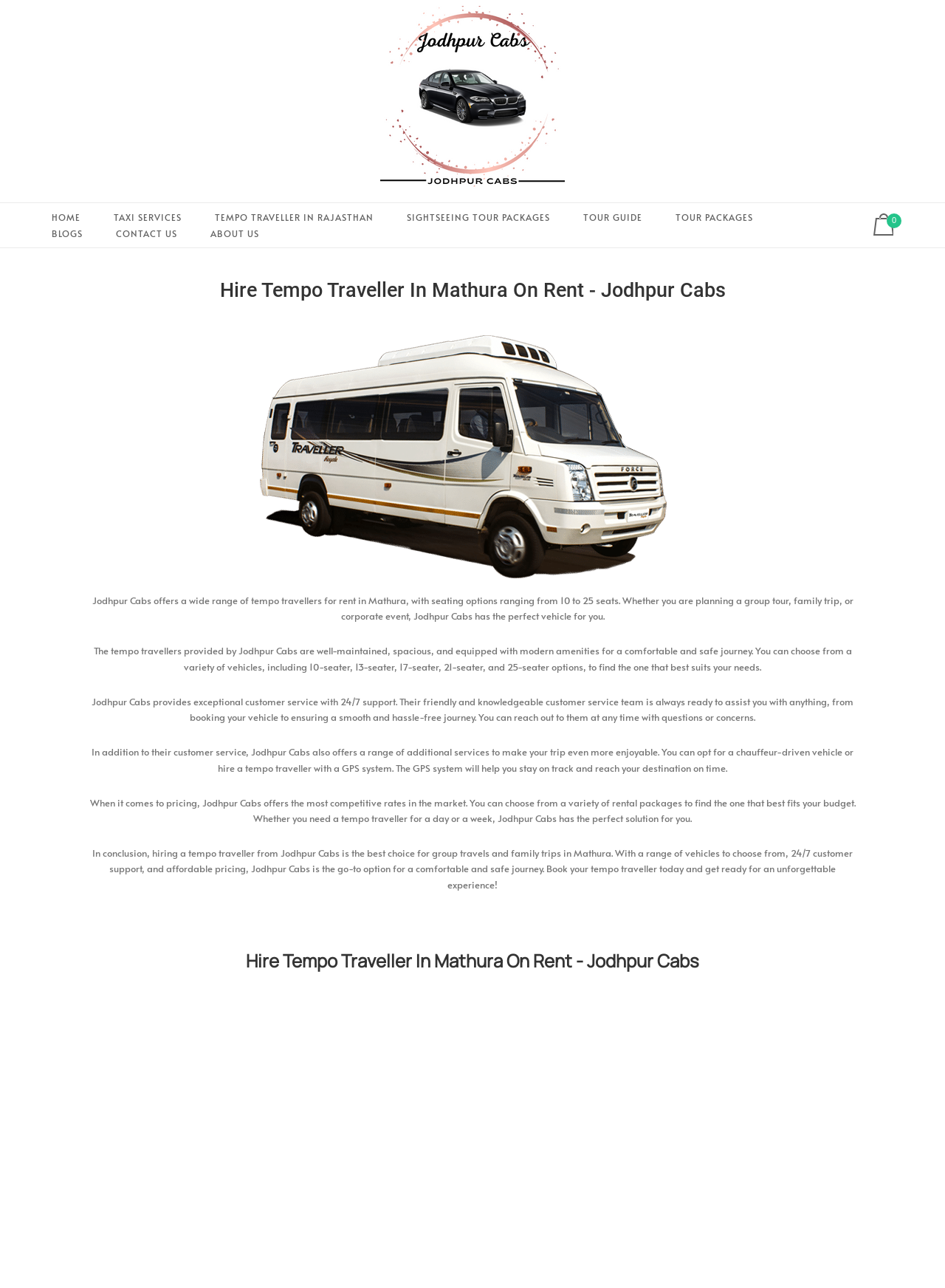Review the image closely and give a comprehensive answer to the question: How many types of tempo travellers are mentioned on the webpage?

The webpage mentions 5 types of tempo travellers, namely 10-seater, 13-seater, 17-seater, 21-seater, and 25-seater options. This information is provided in the static text elements [1166] and [1167].